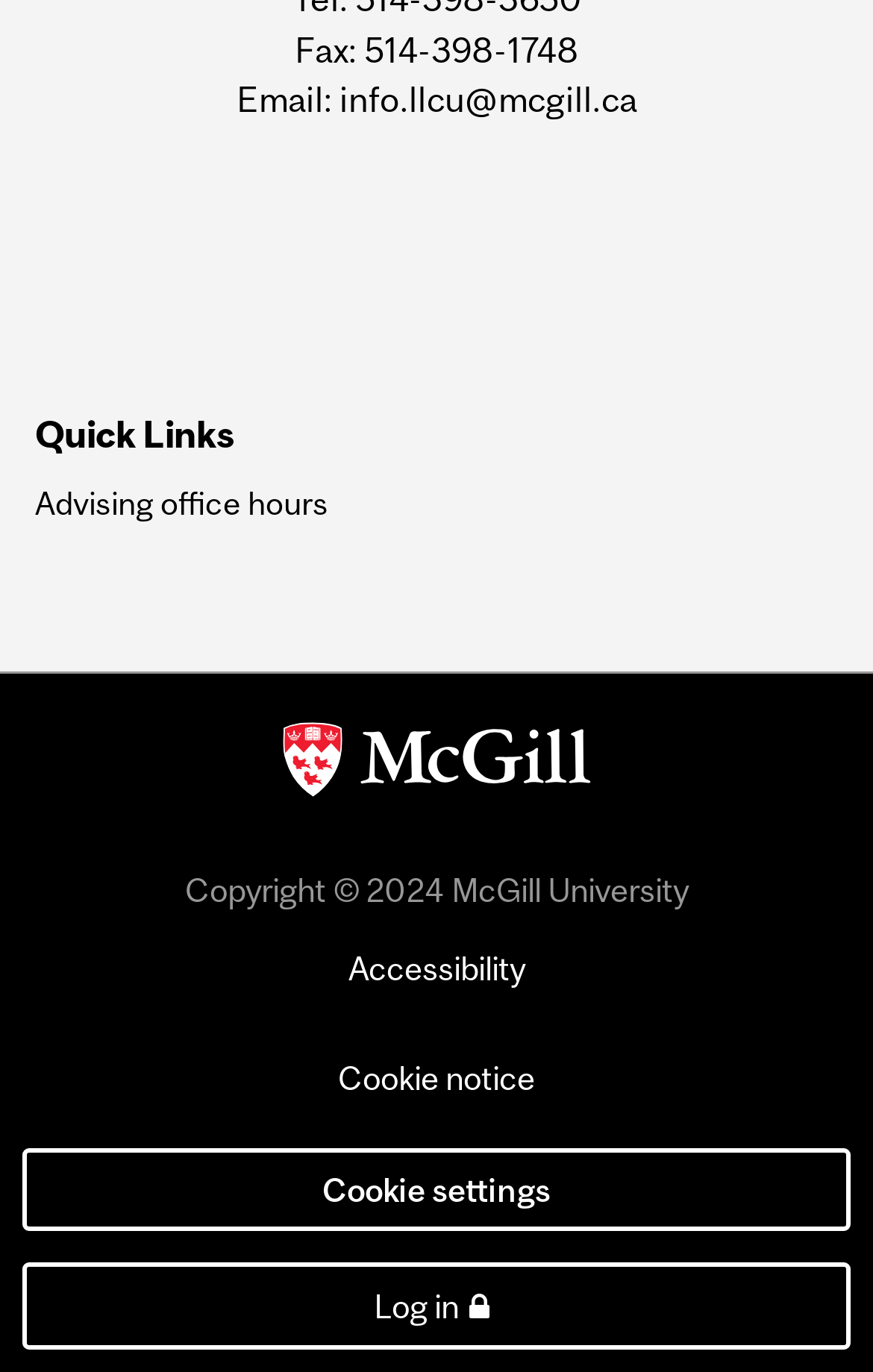Provide your answer to the question using just one word or phrase: How many links are there on the page?

6